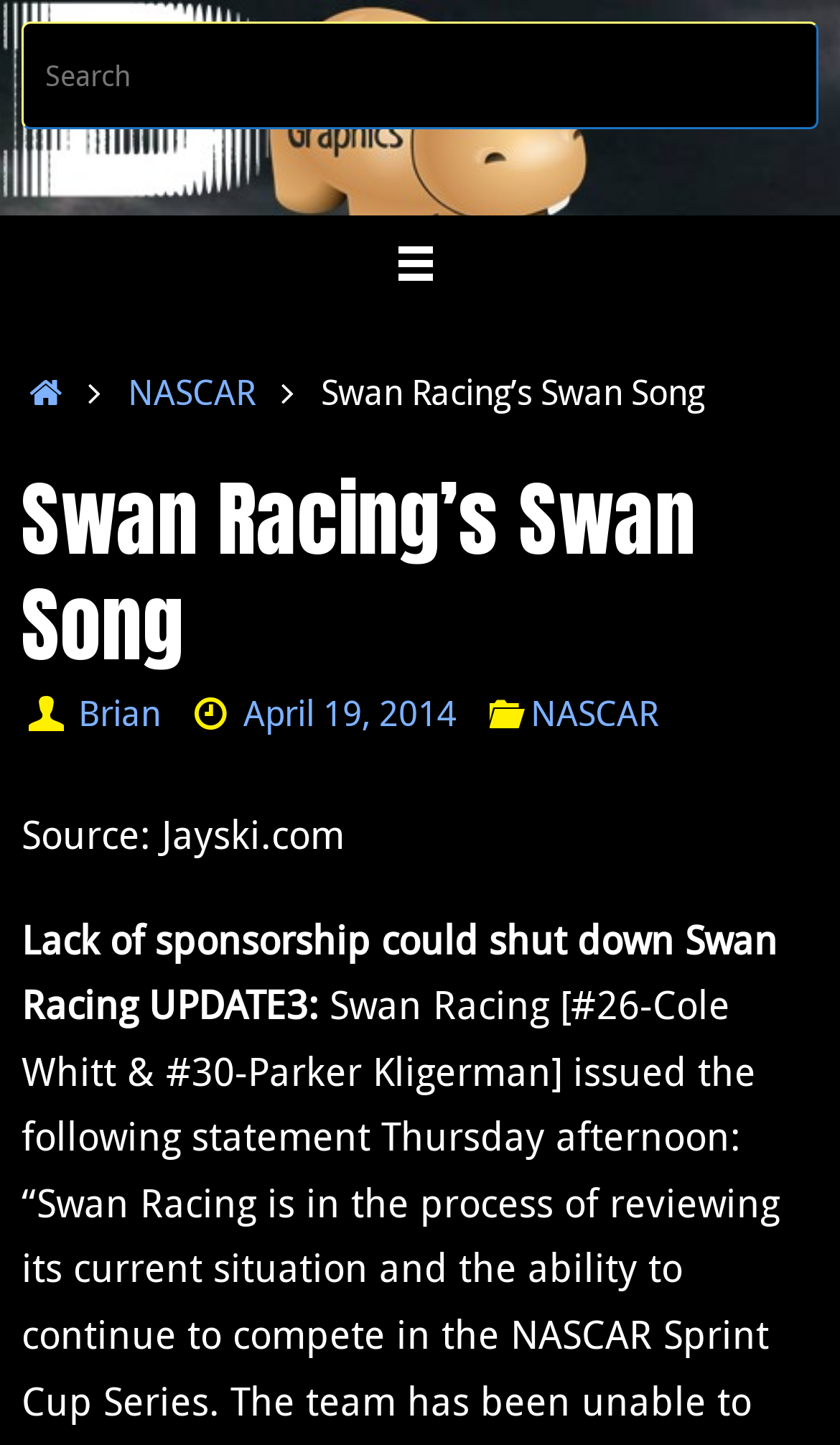Provide a thorough summary of the webpage.

The webpage appears to be a blog post or news article about Swan Racing. At the top, there is a search bar with a search button on the right side, allowing users to search for specific content. Below the search bar, there is a navigation menu with links to the home page and a NASCAR category.

The main content of the webpage is a blog post titled "Swan Racing's Swan Song" with the author's name, Brian, mentioned below the title. The post is dated April 19, 2014, and is categorized under NASCAR. The article's content is a news update about Swan Racing, specifically discussing the potential shutdown of the team due to a lack of sponsorship.

There is a reference to the source of the article, Jayski.com, mentioned above the main content. The overall layout of the webpage is simple, with a focus on the main article and minimal distractions.